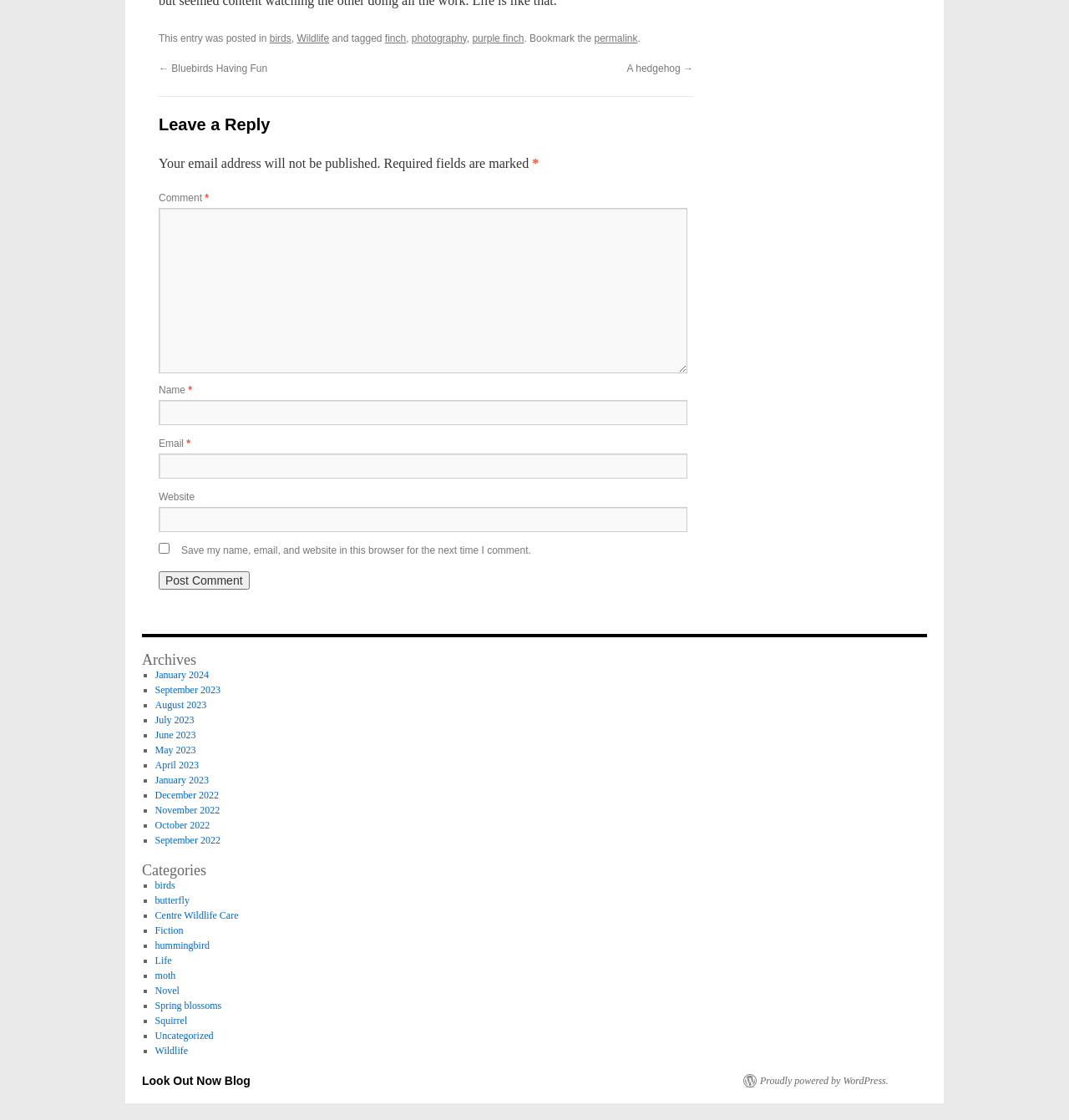Please predict the bounding box coordinates of the element's region where a click is necessary to complete the following instruction: "View categories". The coordinates should be represented by four float numbers between 0 and 1, i.e., [left, top, right, bottom].

[0.133, 0.77, 0.305, 0.783]